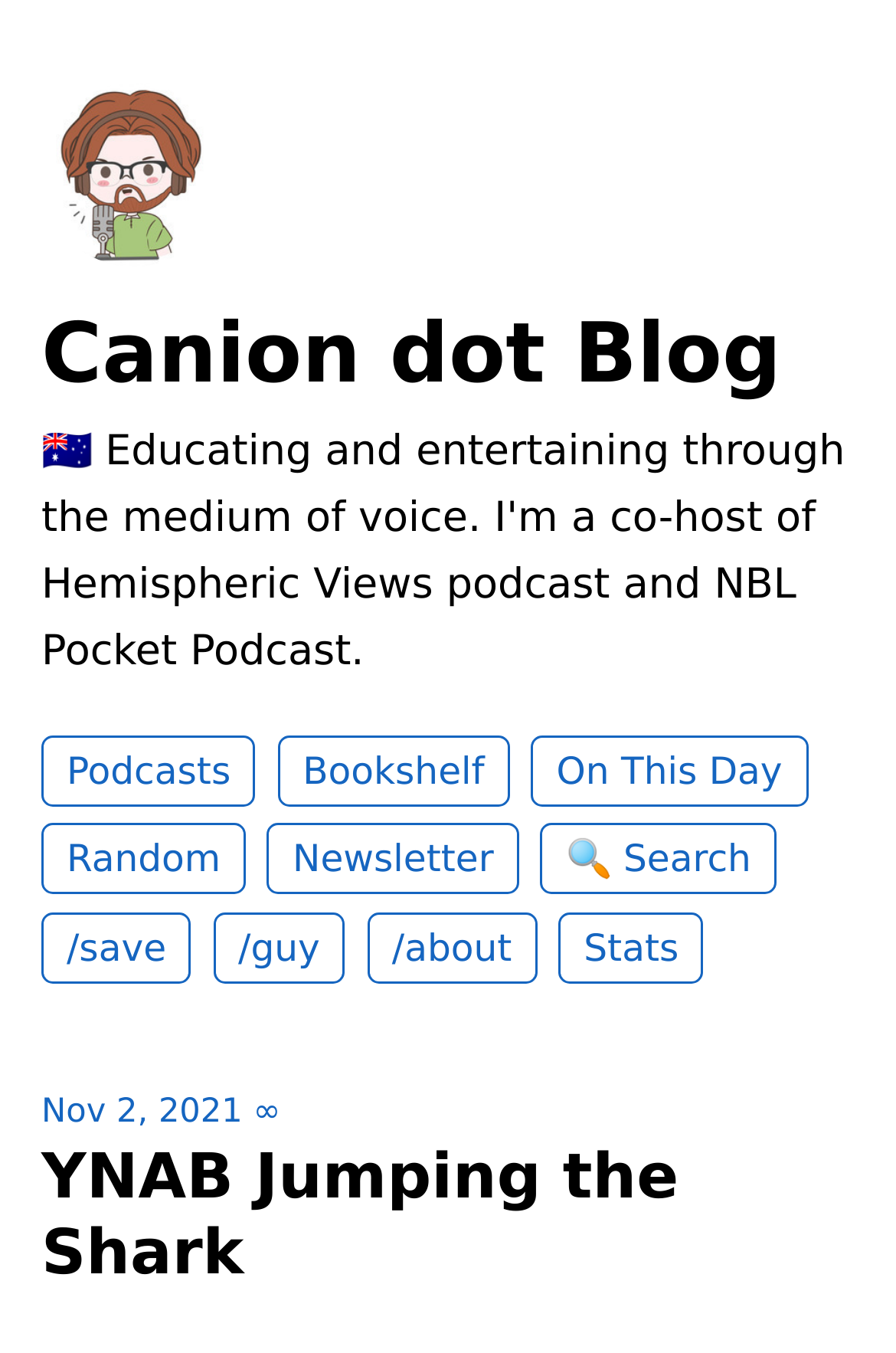Is there a search function on the webpage?
Identify the answer in the screenshot and reply with a single word or phrase.

Yes